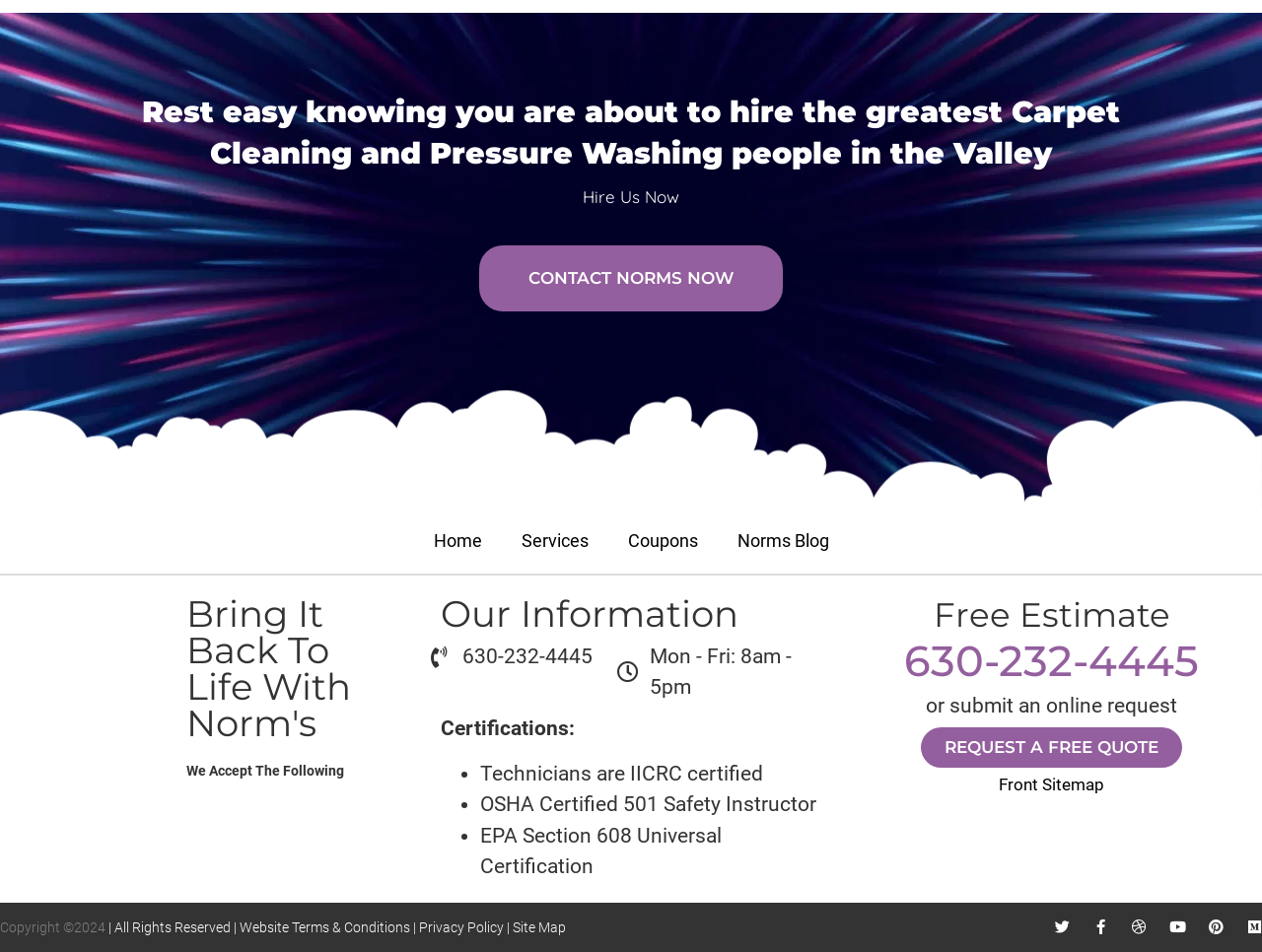Pinpoint the bounding box coordinates of the clickable area necessary to execute the following instruction: "Hire carpet cleaning services now". The coordinates should be given as four float numbers between 0 and 1, namely [left, top, right, bottom].

[0.38, 0.258, 0.62, 0.327]